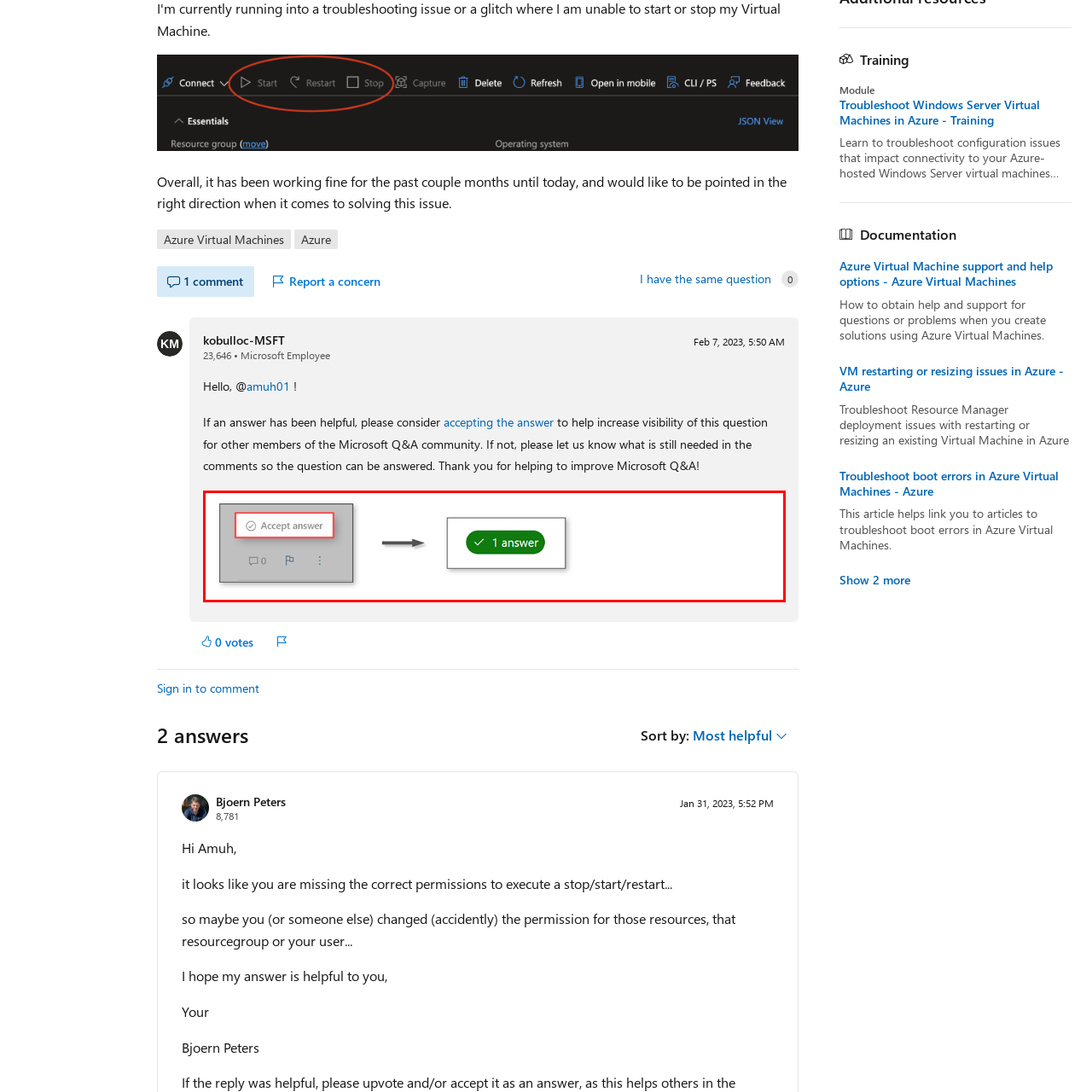What is the purpose of the design in the user interface?
Look at the image highlighted within the red bounding box and provide a detailed answer to the question.

The design emphasizes user interaction, encouraging engagement and providing confirmation of actions taken within the online community, thereby enhancing the clarity and feedback for users navigating through the platform.